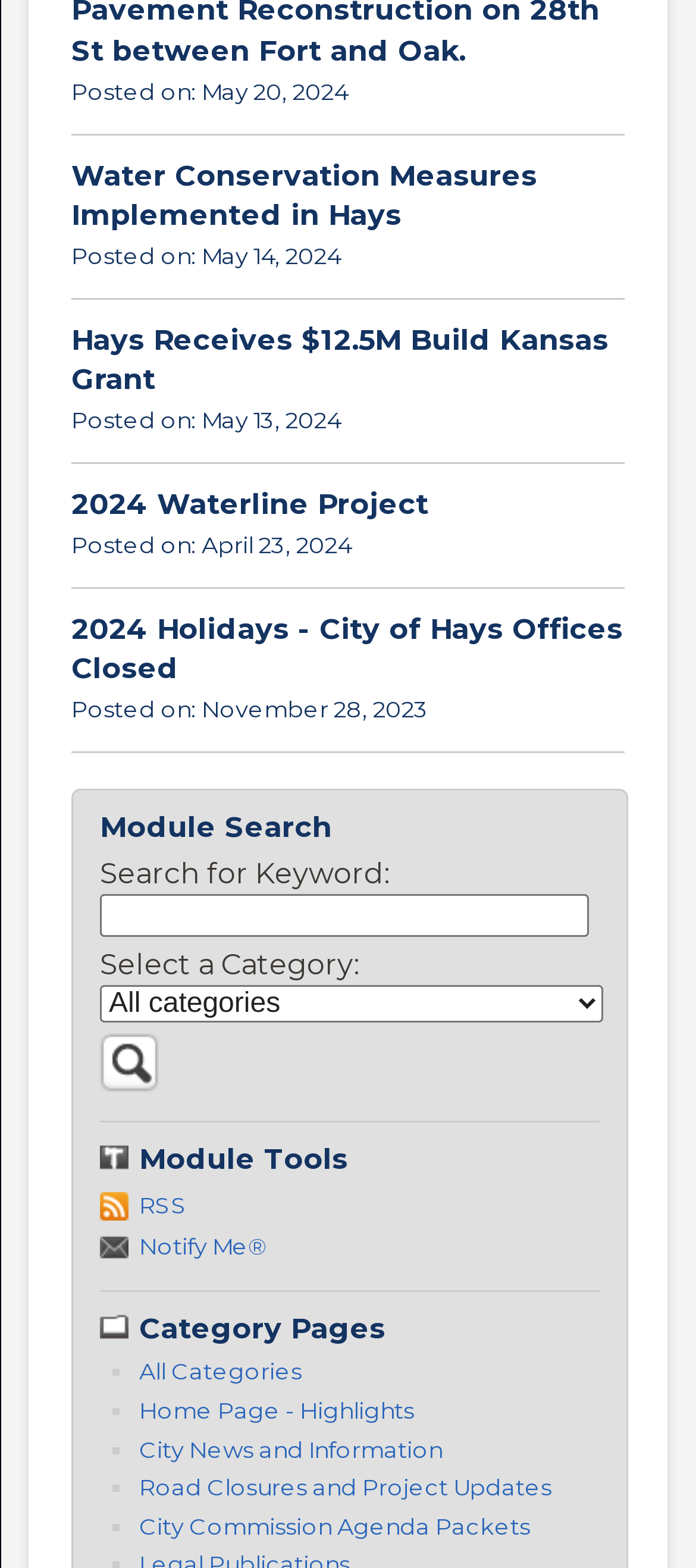Identify the bounding box coordinates for the region of the element that should be clicked to carry out the instruction: "Search for news". The bounding box coordinates should be four float numbers between 0 and 1, i.e., [left, top, right, bottom].

[0.144, 0.57, 0.846, 0.598]